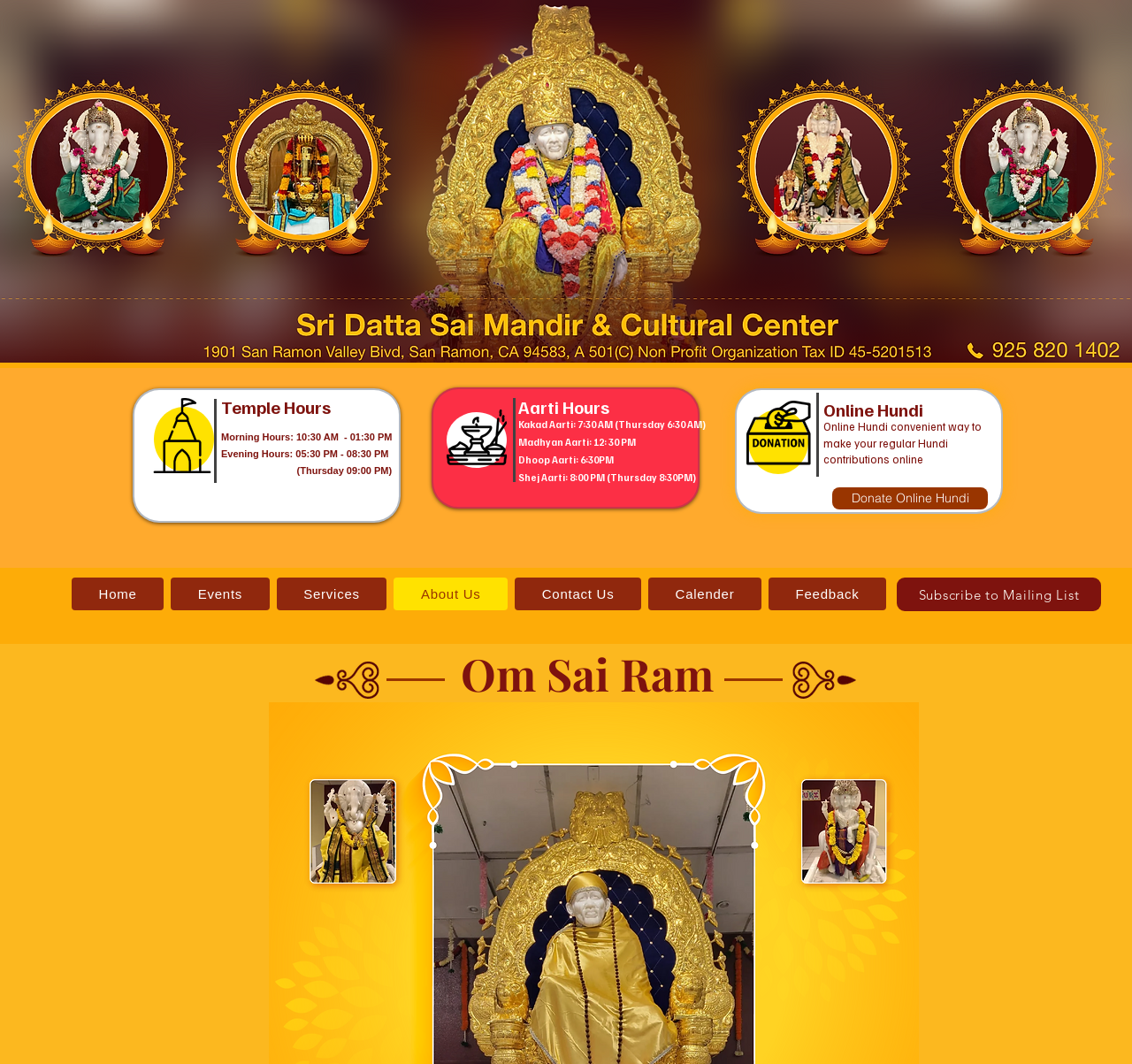Give a detailed account of the webpage's layout and content.

The webpage is about Sri Datta Sai Mandir, an organization that provides information about temple hours, aarti hours, and online hundi contributions. 

At the top of the page, there is a heading that displays the temple hours, including morning and evening hours, with specific timings mentioned. Below this, there is another heading that lists the aarti hours, including Kakad Aarti, Madhyan Aarti, Dhoop Aarti, and Shej Aarti, with their respective timings.

To the right of the aarti hours, there is an image, likely a logo or an icon. 

Further down, there is a heading that introduces the concept of online hundi, a convenient way to make regular contributions online. Below this, there is a link to "Donate Online Hundi".

On the left side of the page, there is a navigation menu with links to various sections of the website, including Home, Events, Services, About Us, Contact Us, Calender, and Feedback.

At the bottom of the page, there is a link to subscribe to the mailing list. Above this, there are two images, likely icons or logos, placed side by side.

Finally, there is a heading that displays the phrase "Om Sai Ram" at the bottom right of the page.